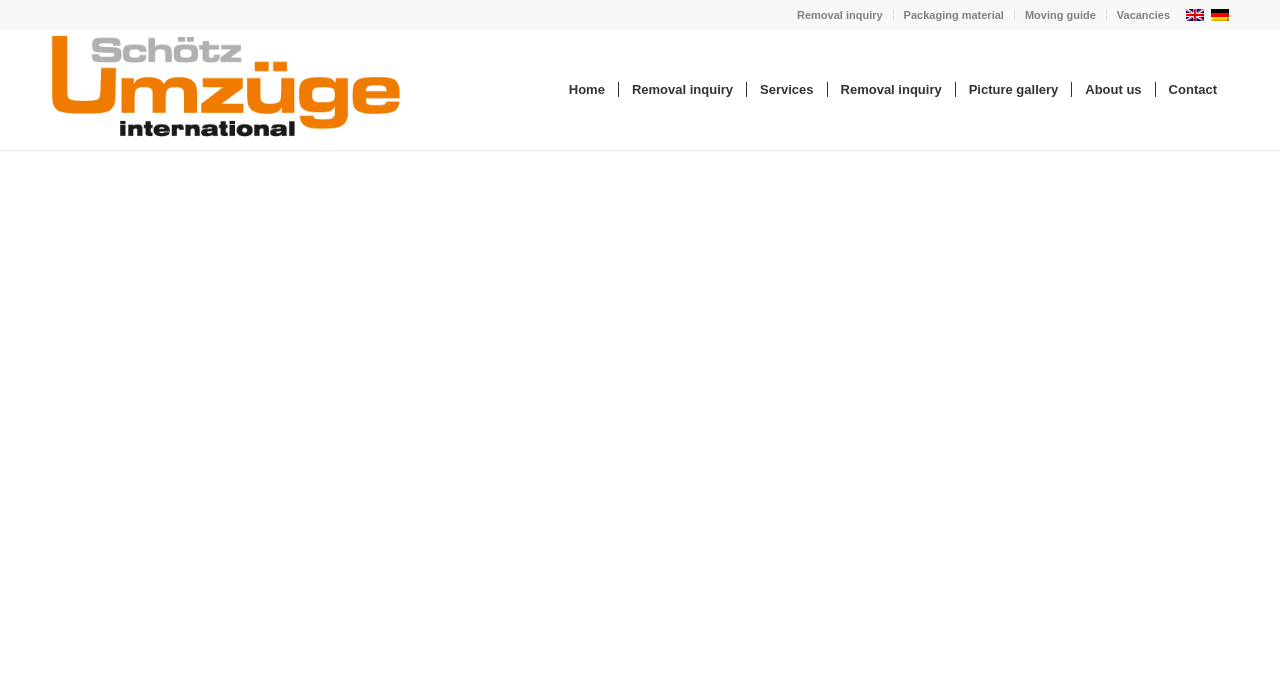Is there a picture gallery?
Based on the screenshot, give a detailed explanation to answer the question.

There is a link to a picture gallery, which can be found in the navigation menu, indicating that the website has a picture gallery.